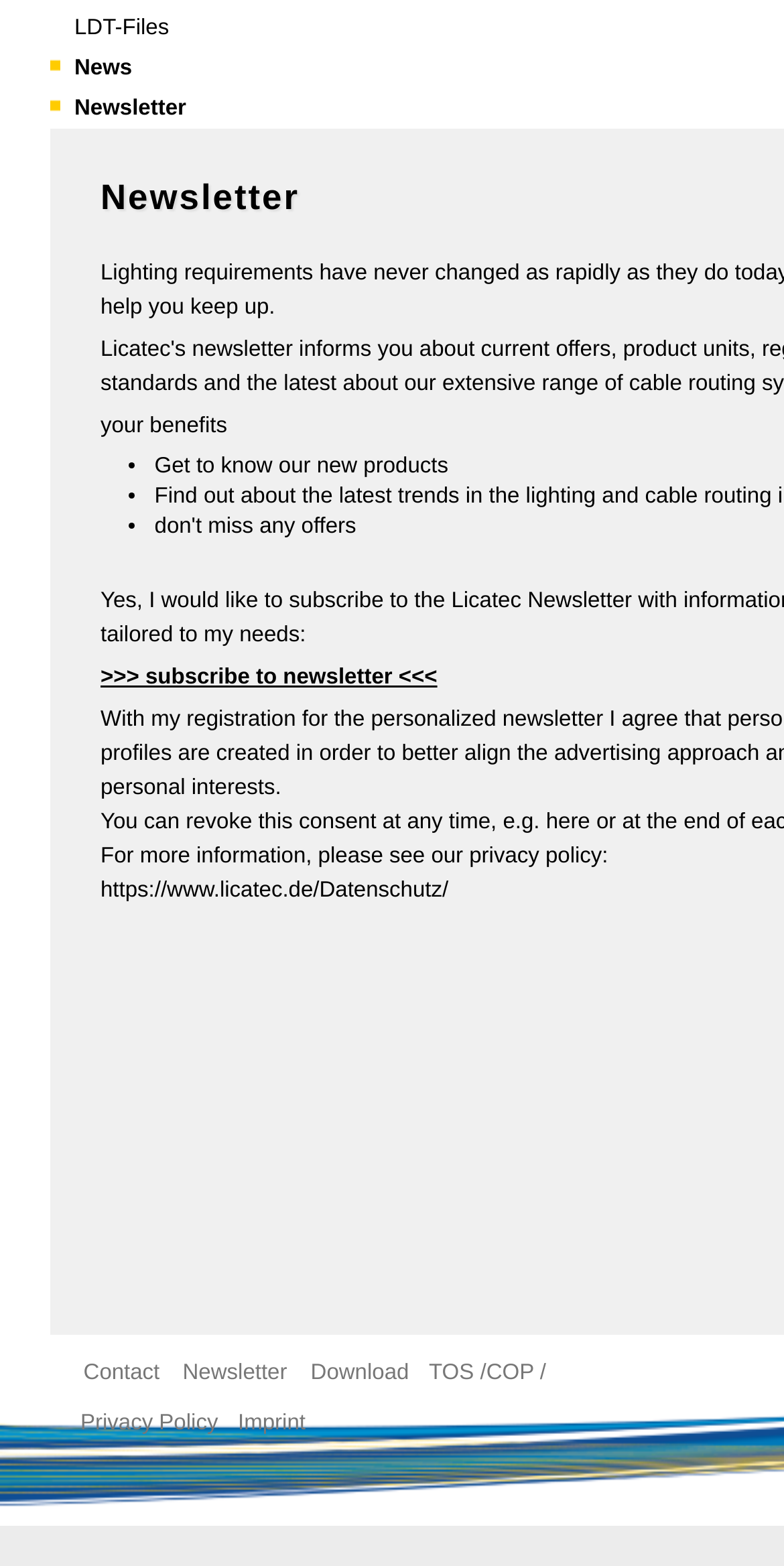Determine the bounding box coordinates for the clickable element to execute this instruction: "Click on Luminaires". Provide the coordinates as four float numbers between 0 and 1, i.e., [left, top, right, bottom].

[0.09, 0.163, 0.844, 0.222]